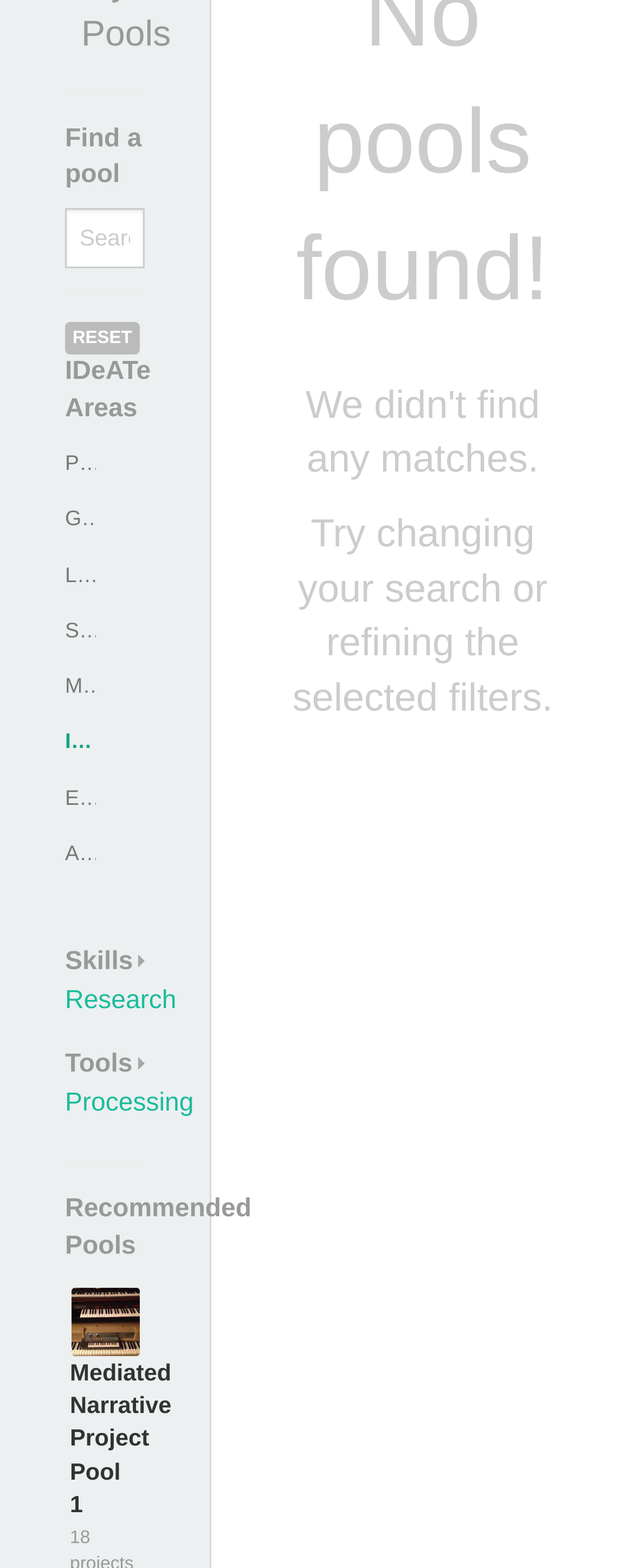Given the description "Mediated Narrative Project Pool 1", determine the bounding box of the corresponding UI element.

[0.11, 0.82, 0.22, 0.97]